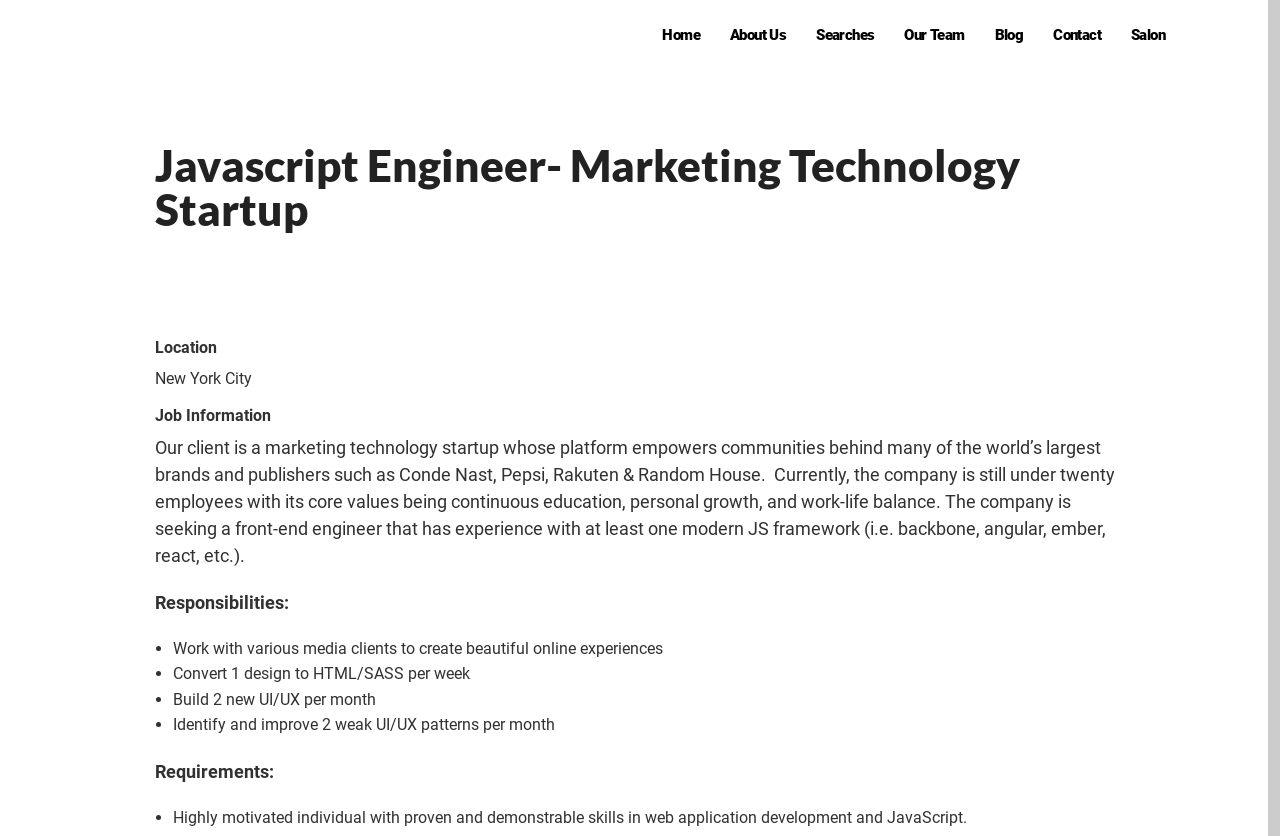What is the job responsibility?
Please answer the question as detailed as possible.

I found the answer by looking at the list of responsibilities, which includes 'Work with various media clients to create beautiful online experiences'.